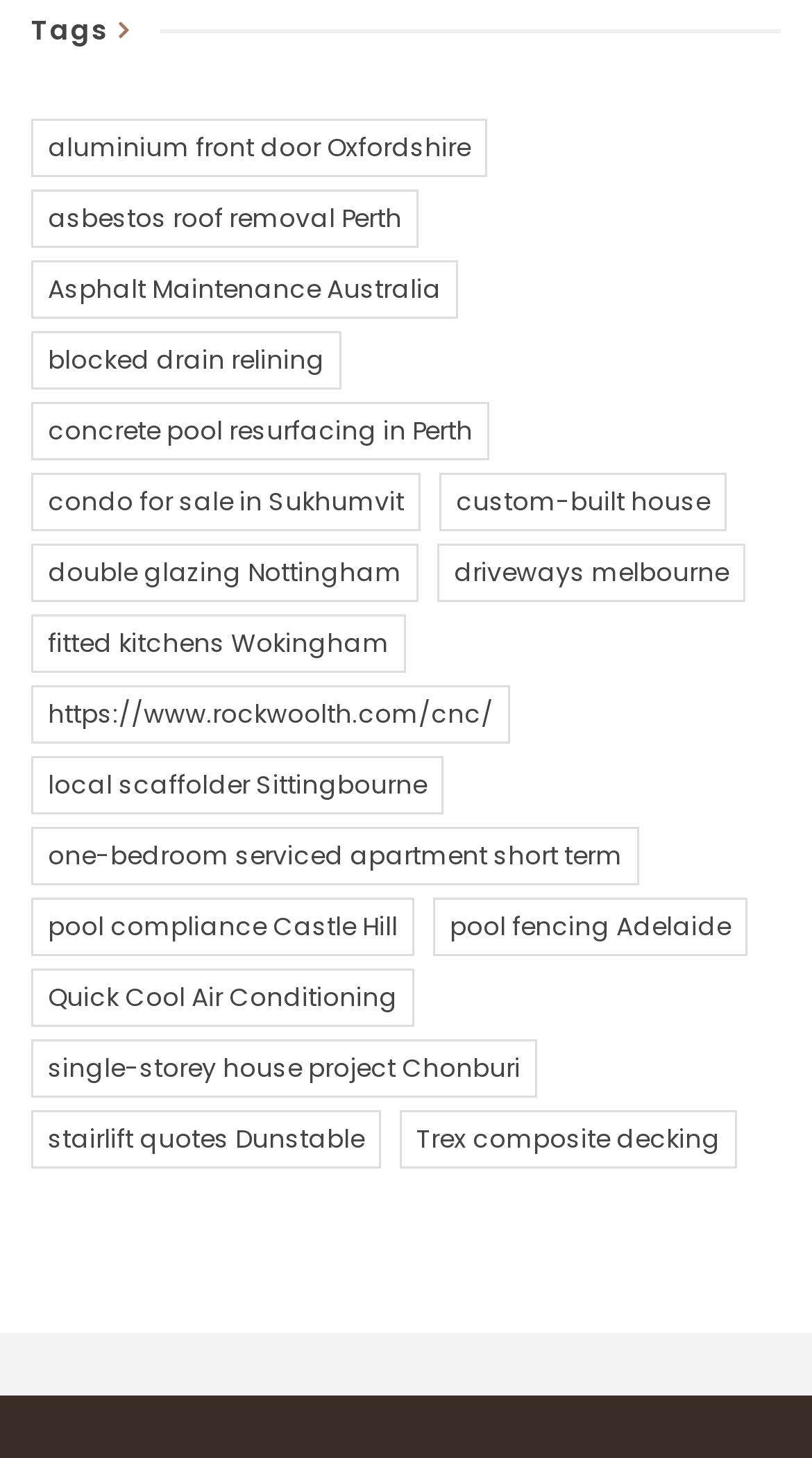Determine the bounding box coordinates for the region that must be clicked to execute the following instruction: "Read the post by 'aniqe kusumawati'".

None